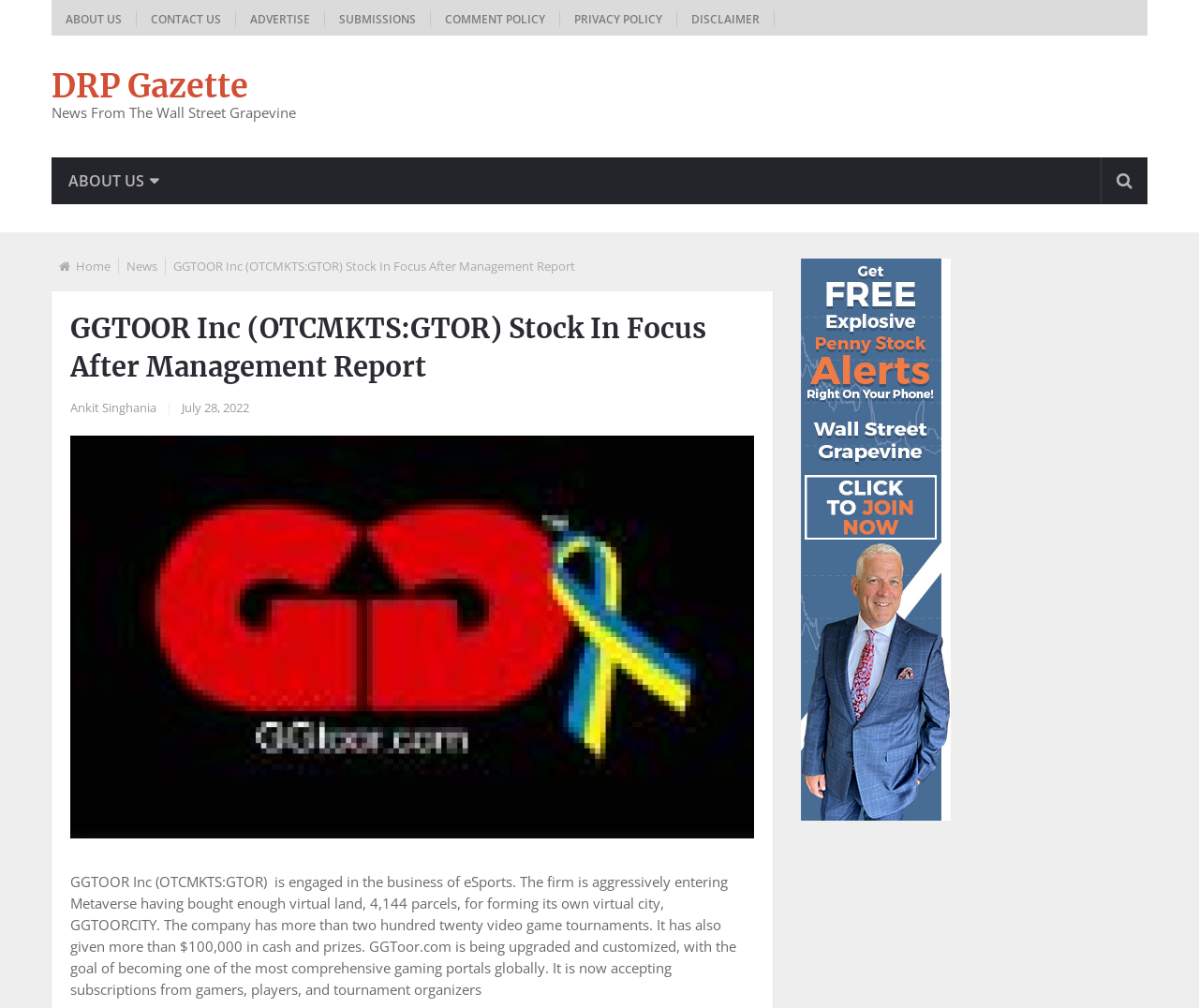Identify the bounding box of the UI component described as: "Submissions".

[0.271, 0.011, 0.359, 0.027]